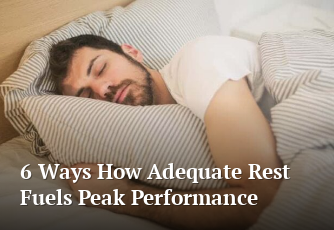Please analyze the image and give a detailed answer to the question:
Is the person in the image awake?

The caption explicitly states that the young man is 'peacefully sleeping', which implies that he is not awake.